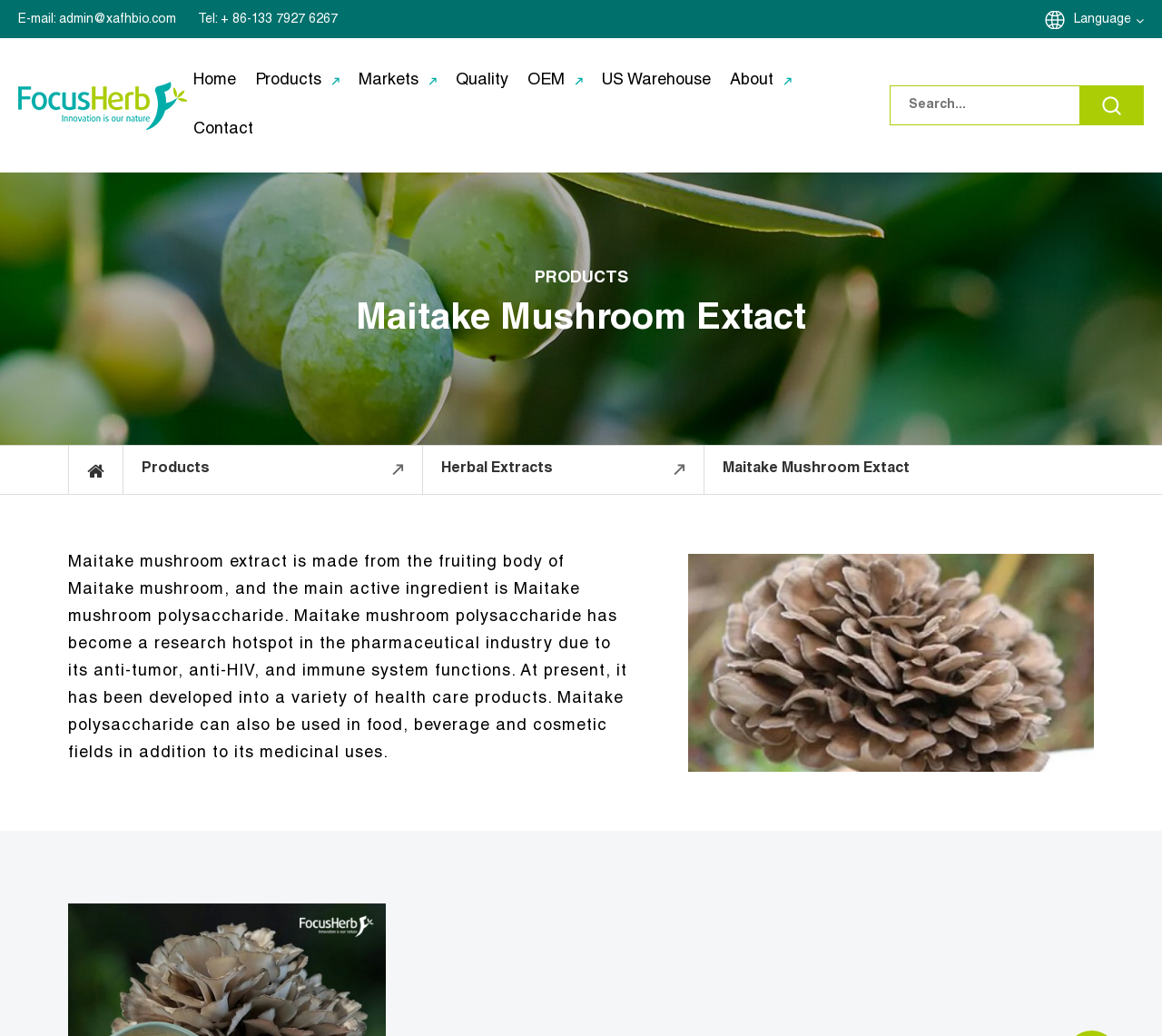Determine the primary headline of the webpage.

Maitake Mushroom Extact